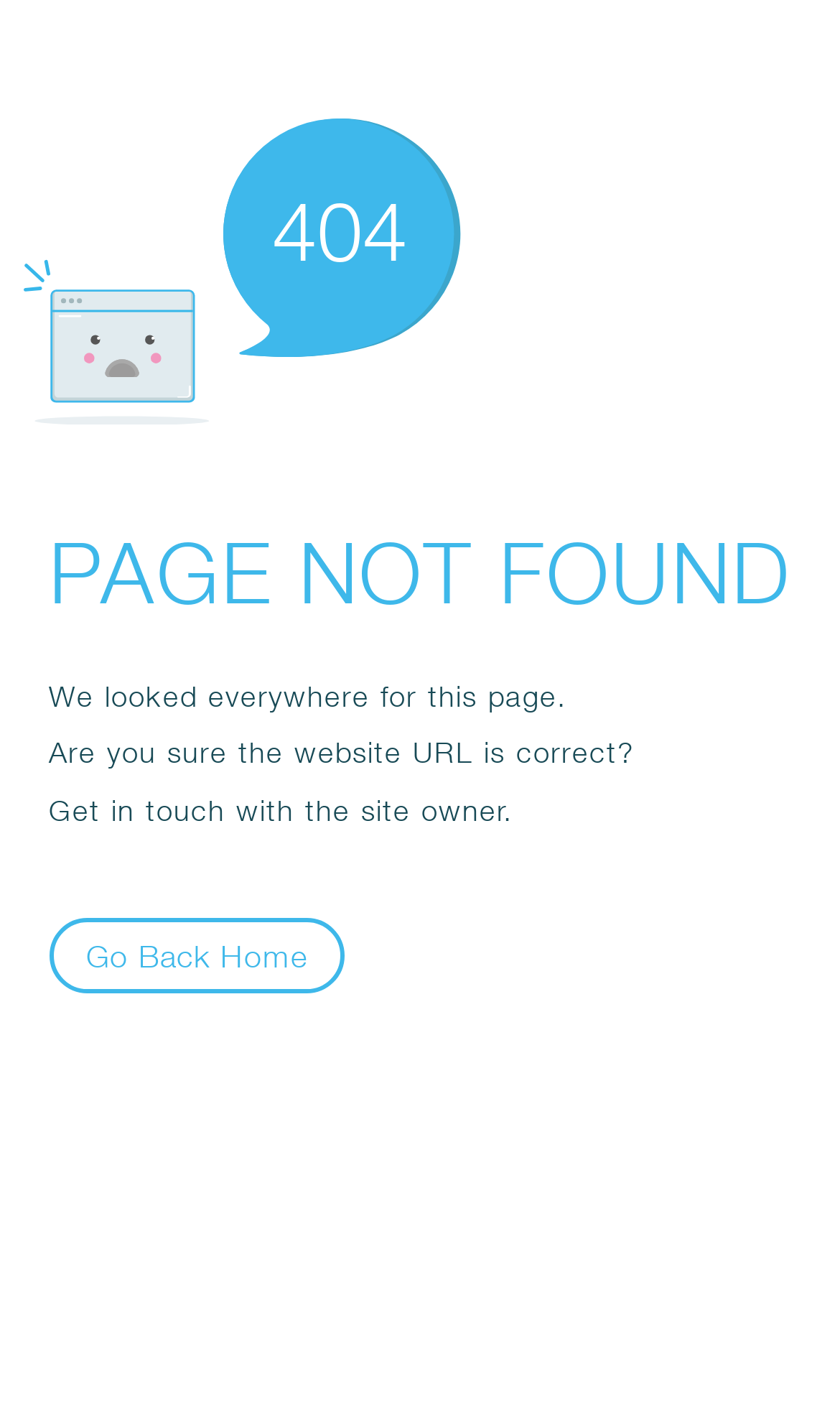What is the suggested action?
Based on the image, please offer an in-depth response to the question.

The suggested action is displayed as a button 'Go Back Home' which is located at the bottom of the webpage. This button is likely to redirect the user to the homepage of the website.